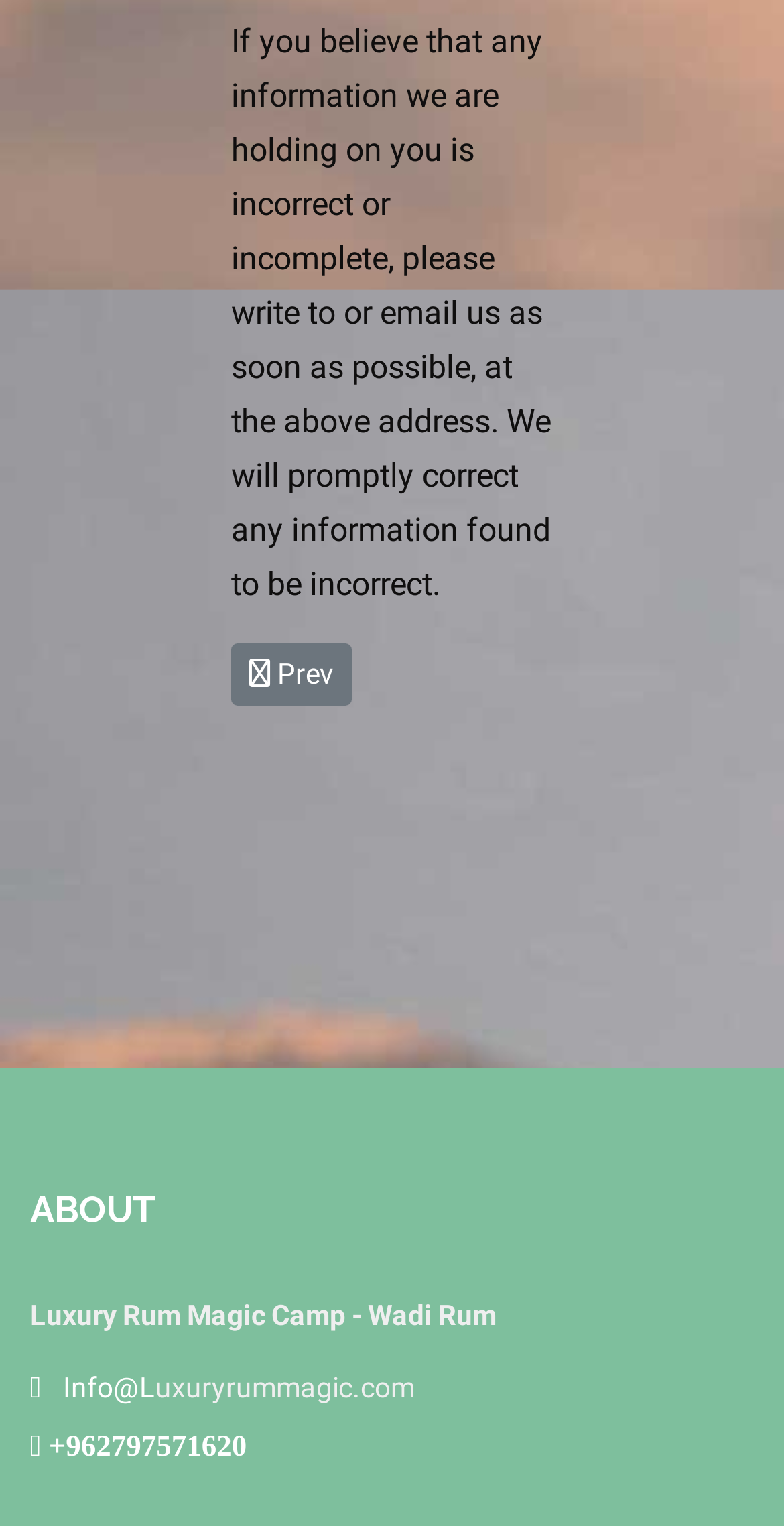What is the previous article about?
Please ensure your answer to the question is detailed and covers all necessary aspects.

The link element with the text 'Previous article: Privacy Policy' suggests that the previous article is about the privacy policy of the website.